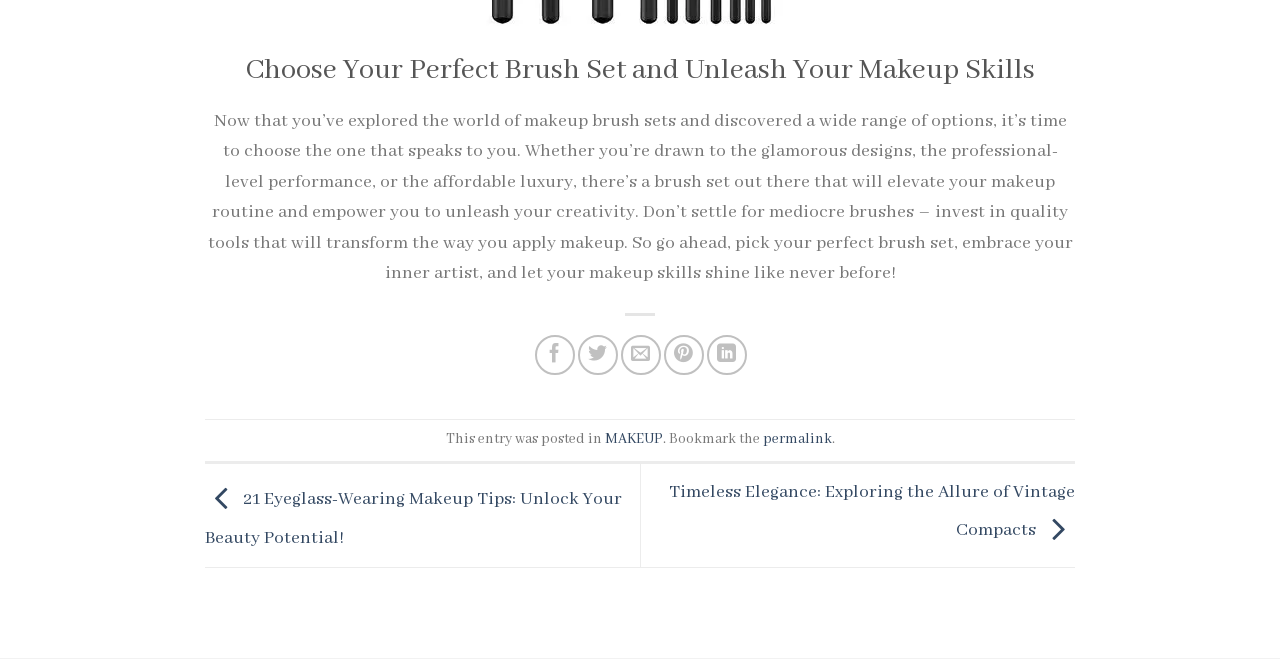What is the purpose of the webpage?
Provide a well-explained and detailed answer to the question.

I determined the purpose of the webpage by reading the heading and the static text, which encourages the user to choose a makeup brush set that suits their needs and empowers them to unleash their creativity, indicating that the webpage is intended to help users select a makeup brush set.